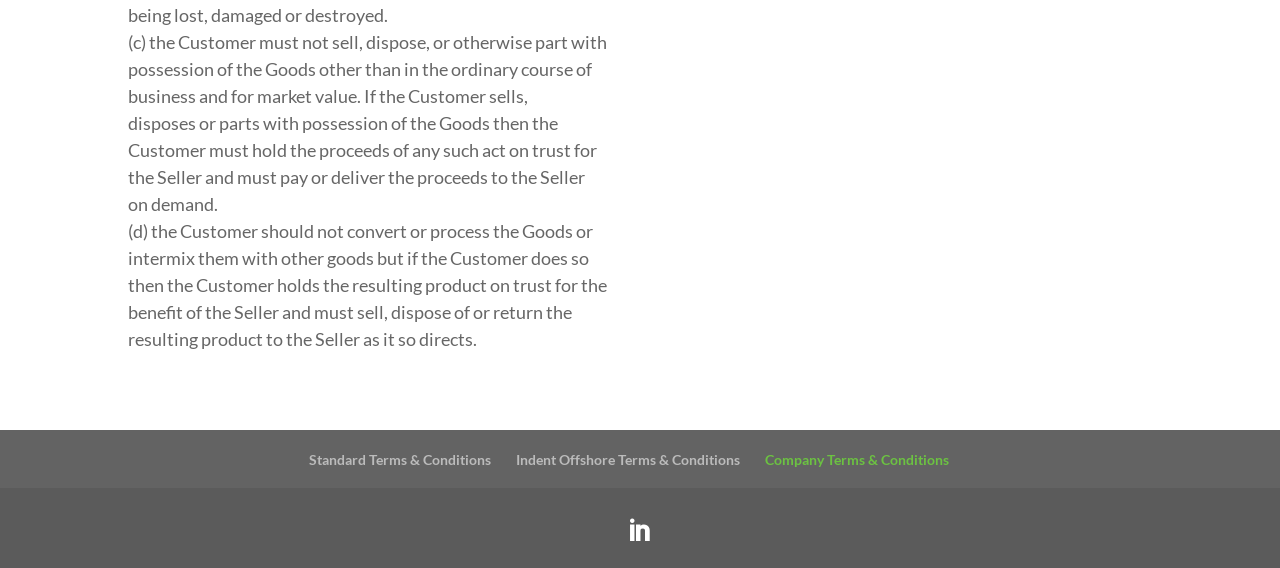From the element description: "Twitter", extract the bounding box coordinates of the UI element. The coordinates should be expressed as four float numbers between 0 and 1, in the order [left, top, right, bottom].

[0.489, 0.911, 0.508, 0.959]